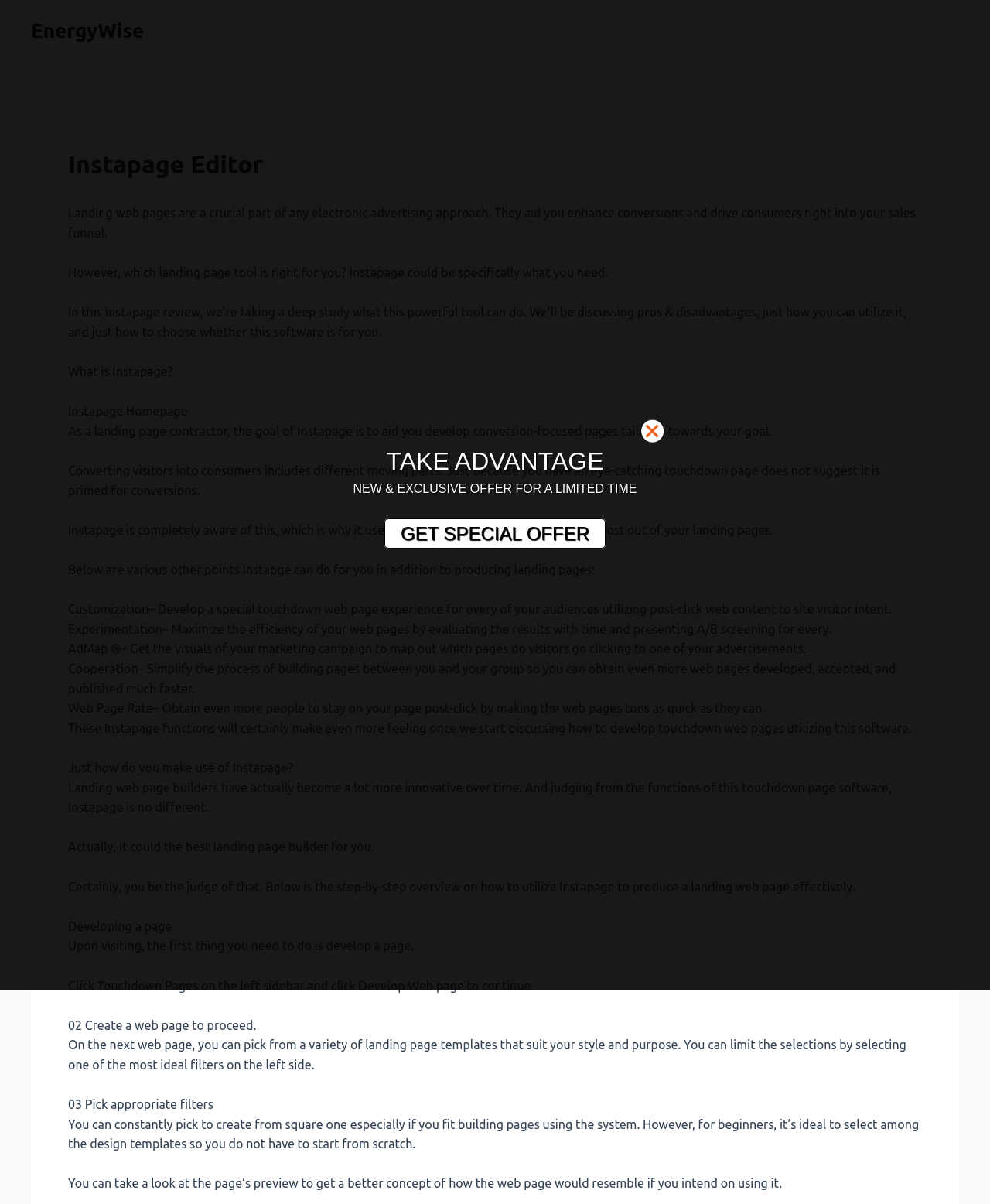What is the benefit of using Instapage's post-click content?
Based on the visual, give a brief answer using one word or a short phrase.

To create a unique landing page experience